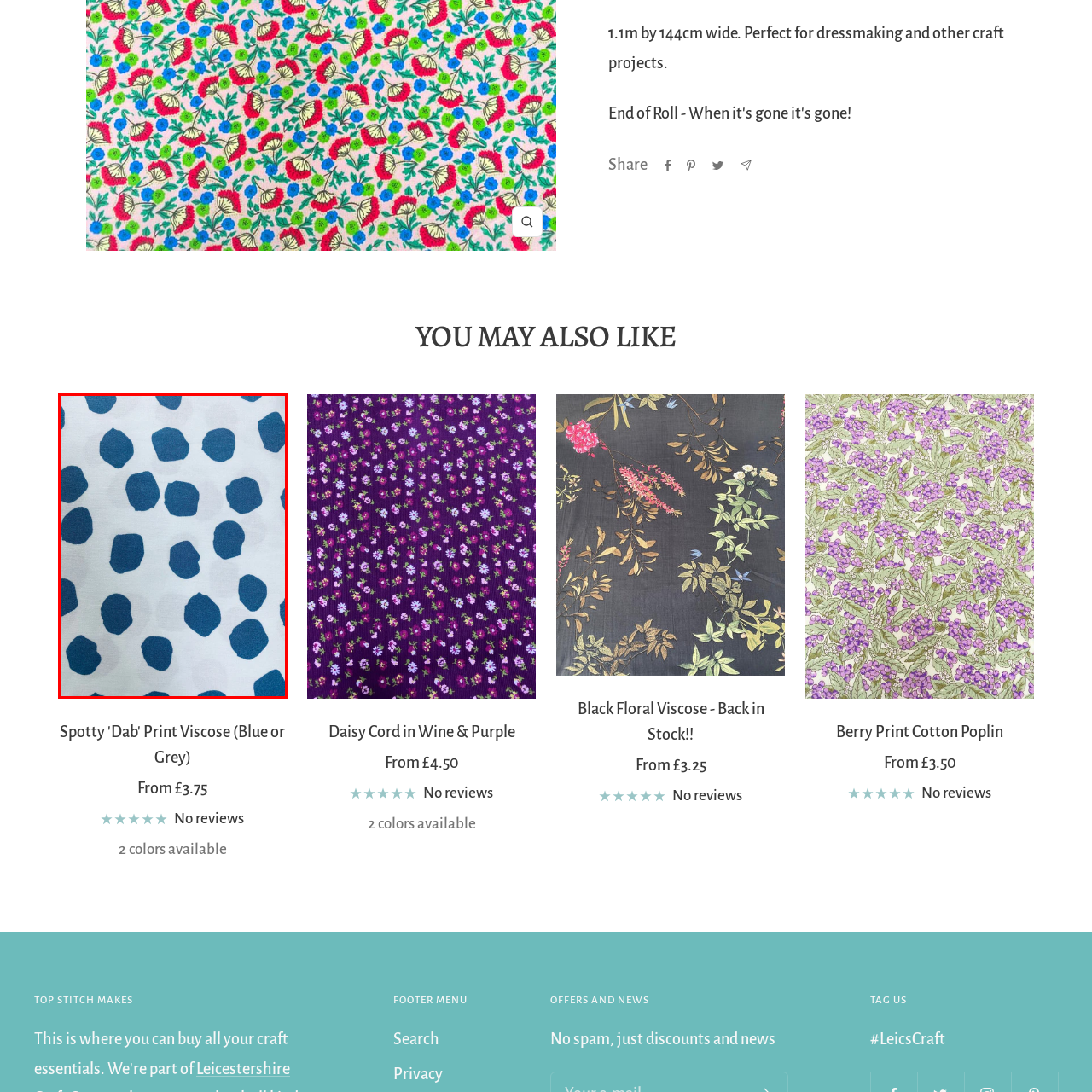Focus on the part of the image that is marked with a yellow outline and respond in detail to the following inquiry based on what you observe: 
What type of projects is the fabric suitable for?

The caption suggests that the fabric is an 'excellent choice for various crafting projects, including dressmaking', implying that it is suitable for crafting and dressmaking projects.